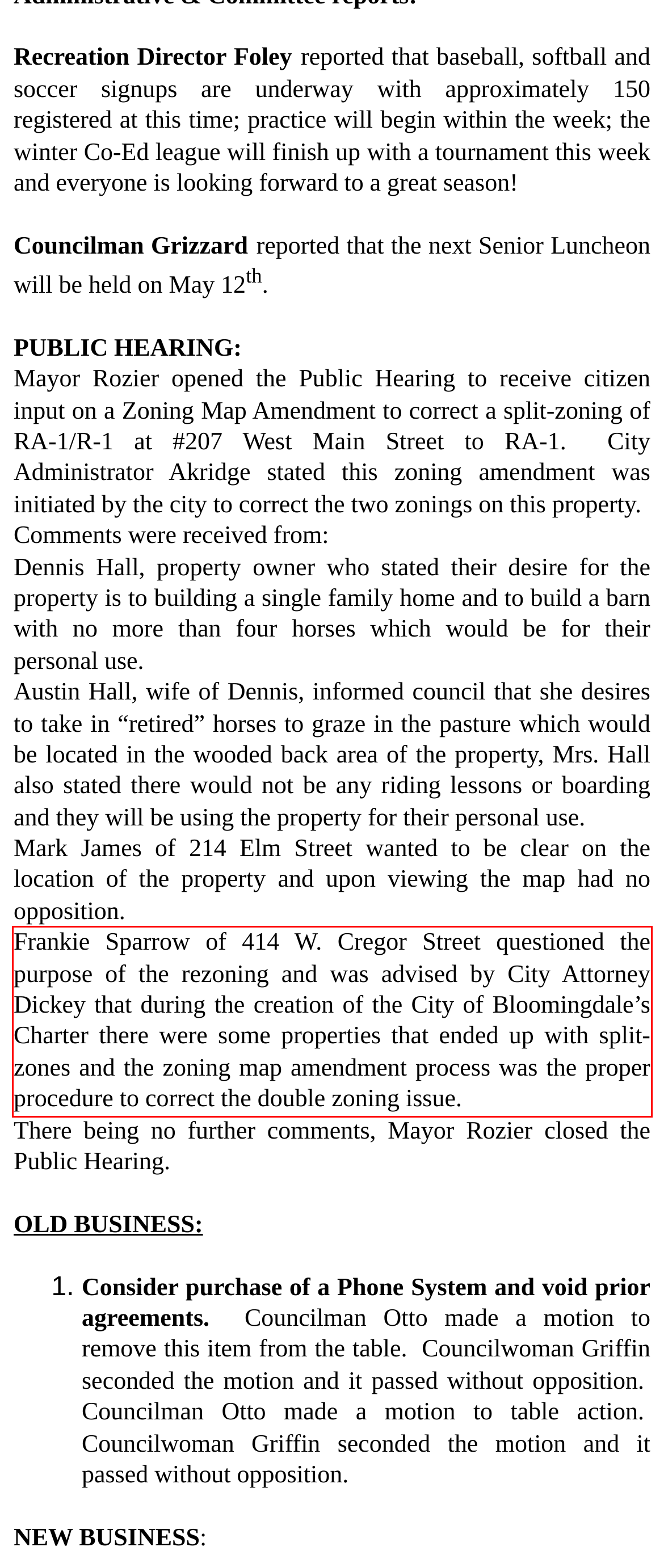Analyze the screenshot of the webpage and extract the text from the UI element that is inside the red bounding box.

Frankie Sparrow of 414 W. Cregor Street questioned the purpose of the rezoning and was advised by City Attorney Dickey that during the creation of the City of Bloomingdale’s Charter there were some properties that ended up with split-zones and the zoning map amendment process was the proper procedure to correct the double zoning issue.